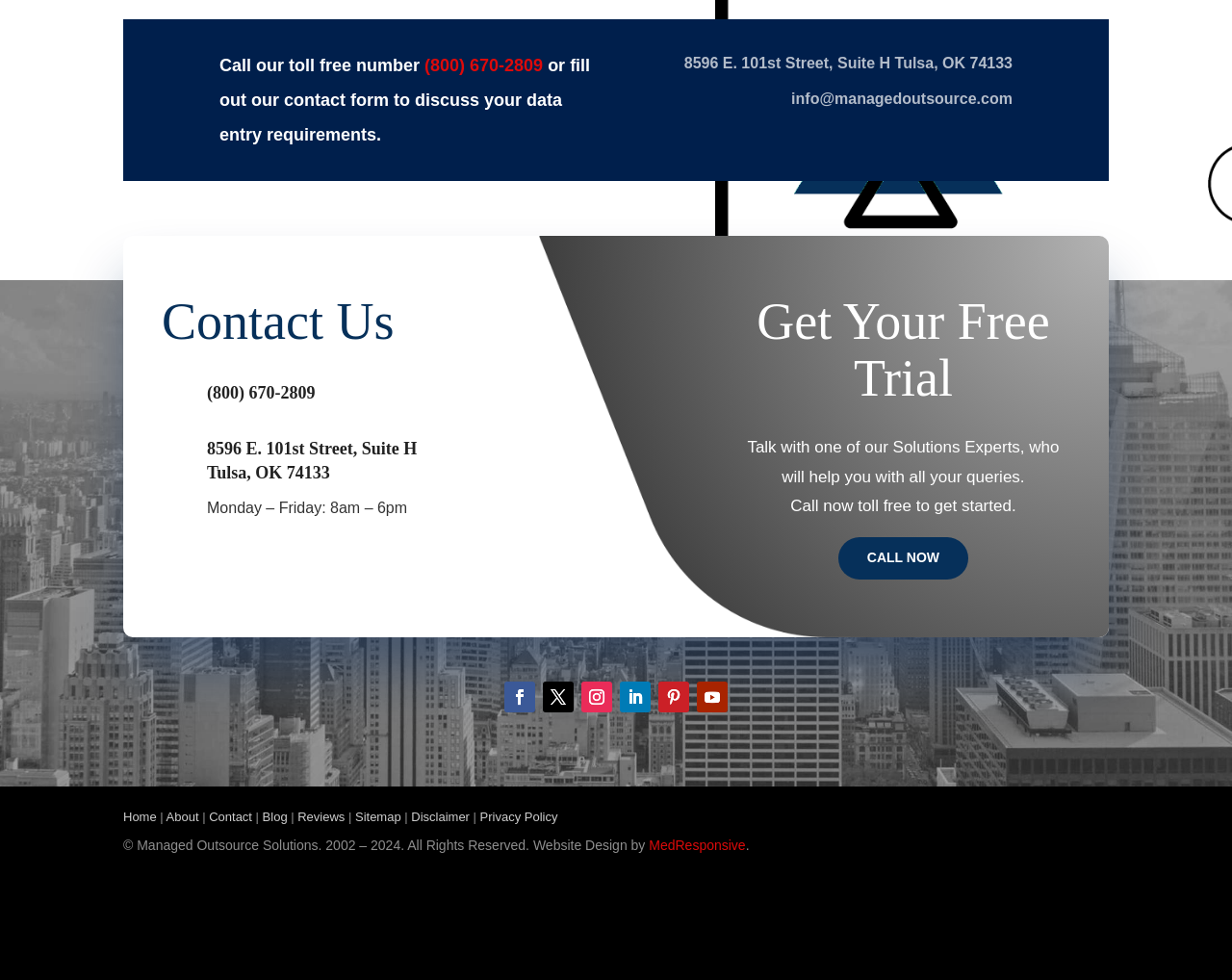Kindly determine the bounding box coordinates for the area that needs to be clicked to execute this instruction: "Click the CALL NOW button".

[0.68, 0.549, 0.786, 0.592]